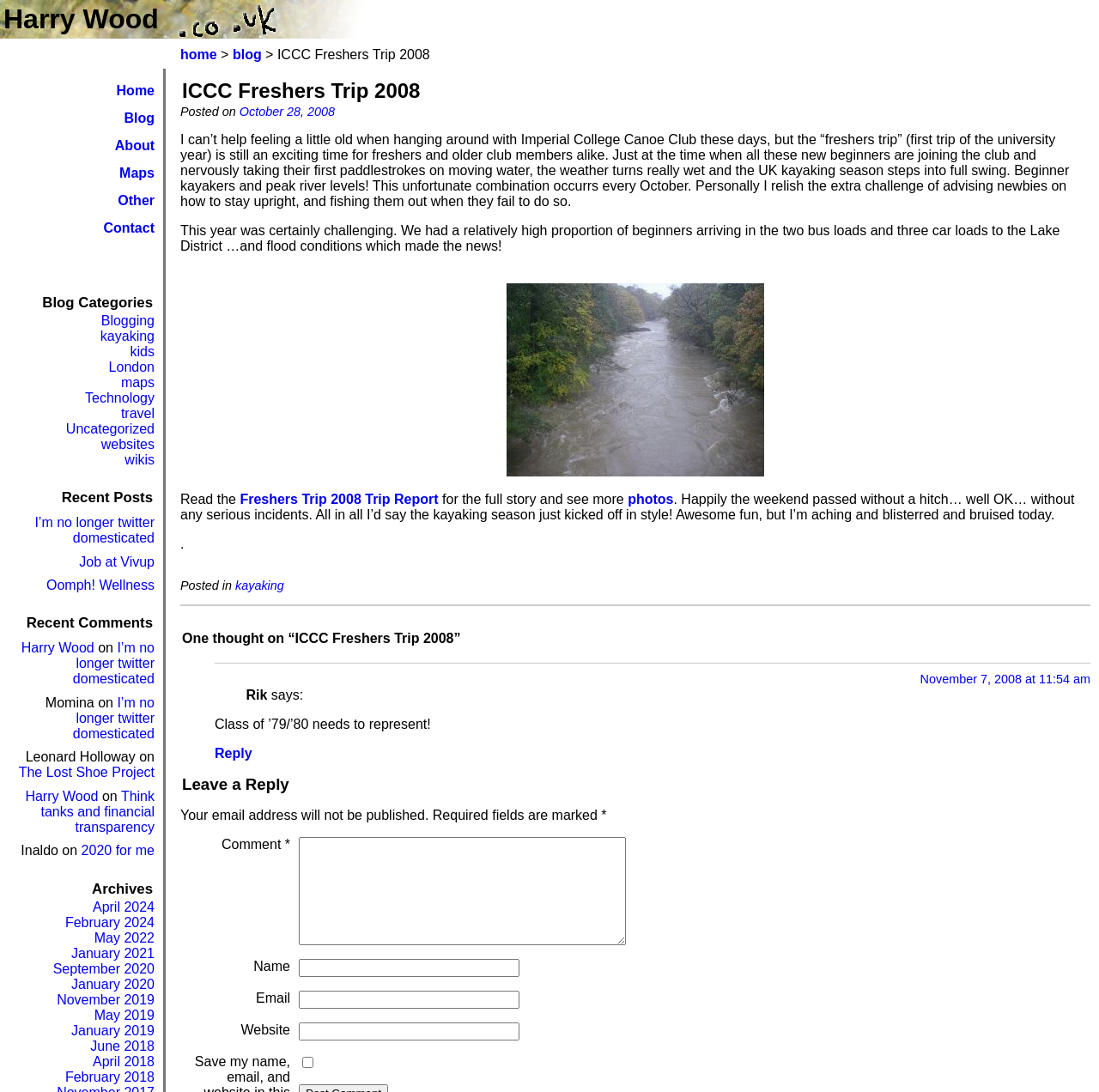Identify and provide the bounding box for the element described by: "I’m no longer twitter domesticated".

[0.066, 0.586, 0.141, 0.628]